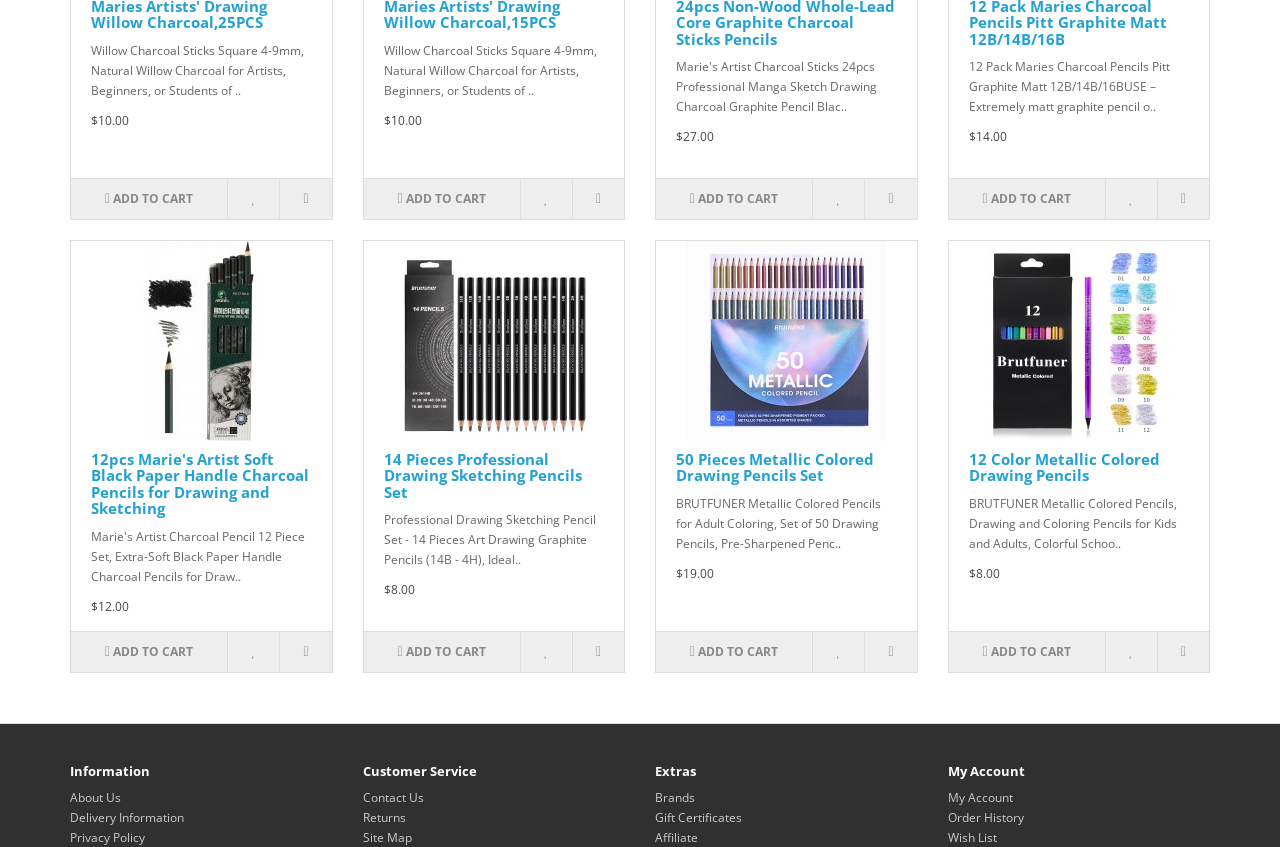Locate the bounding box coordinates of the element to click to perform the following action: 'View My Account'. The coordinates should be given as four float values between 0 and 1, in the form of [left, top, right, bottom].

[0.74, 0.932, 0.791, 0.952]